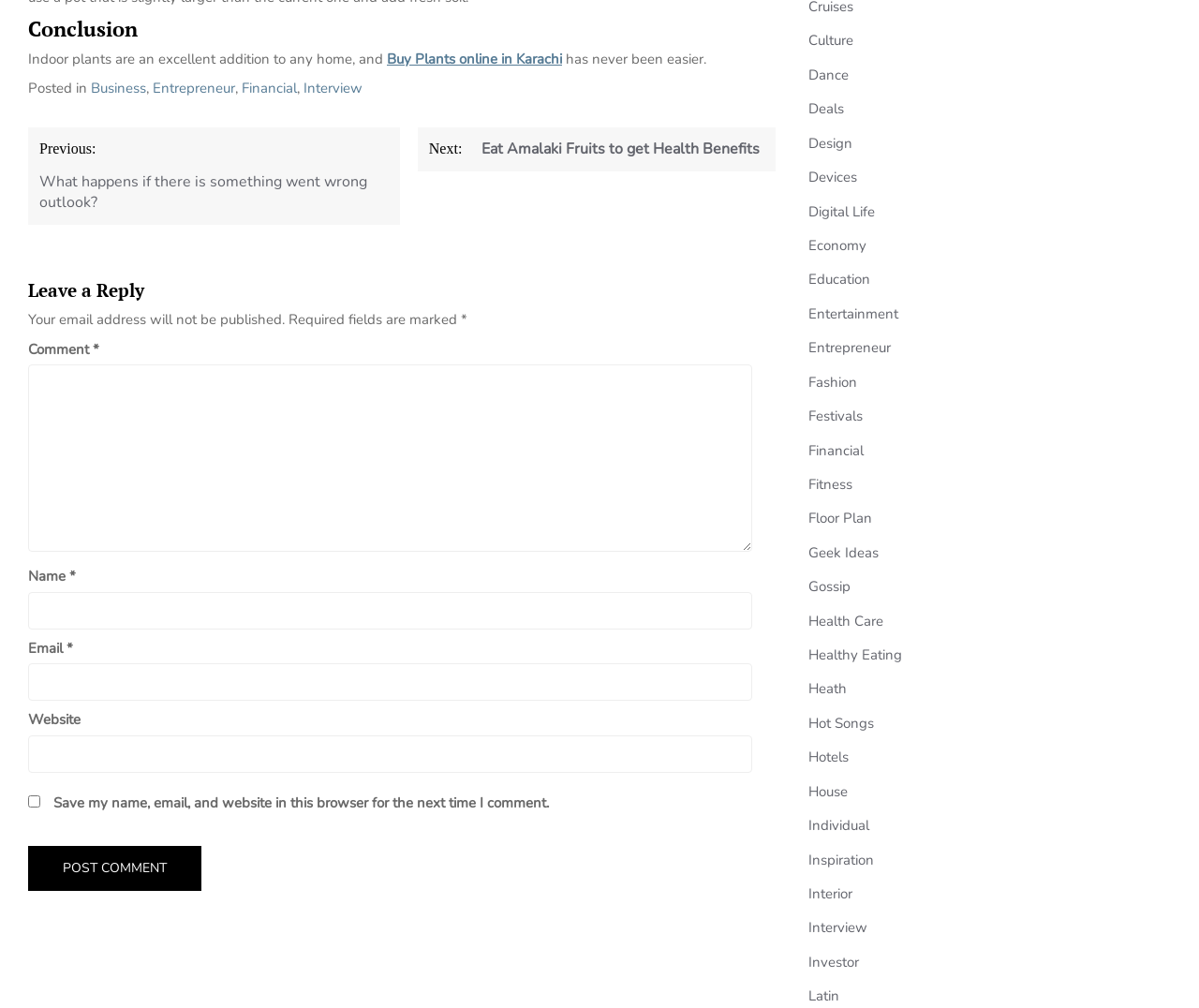Find the bounding box coordinates of the element you need to click on to perform this action: 'Click on the 'Entrepreneur' link'. The coordinates should be represented by four float values between 0 and 1, in the format [left, top, right, bottom].

[0.127, 0.078, 0.196, 0.097]